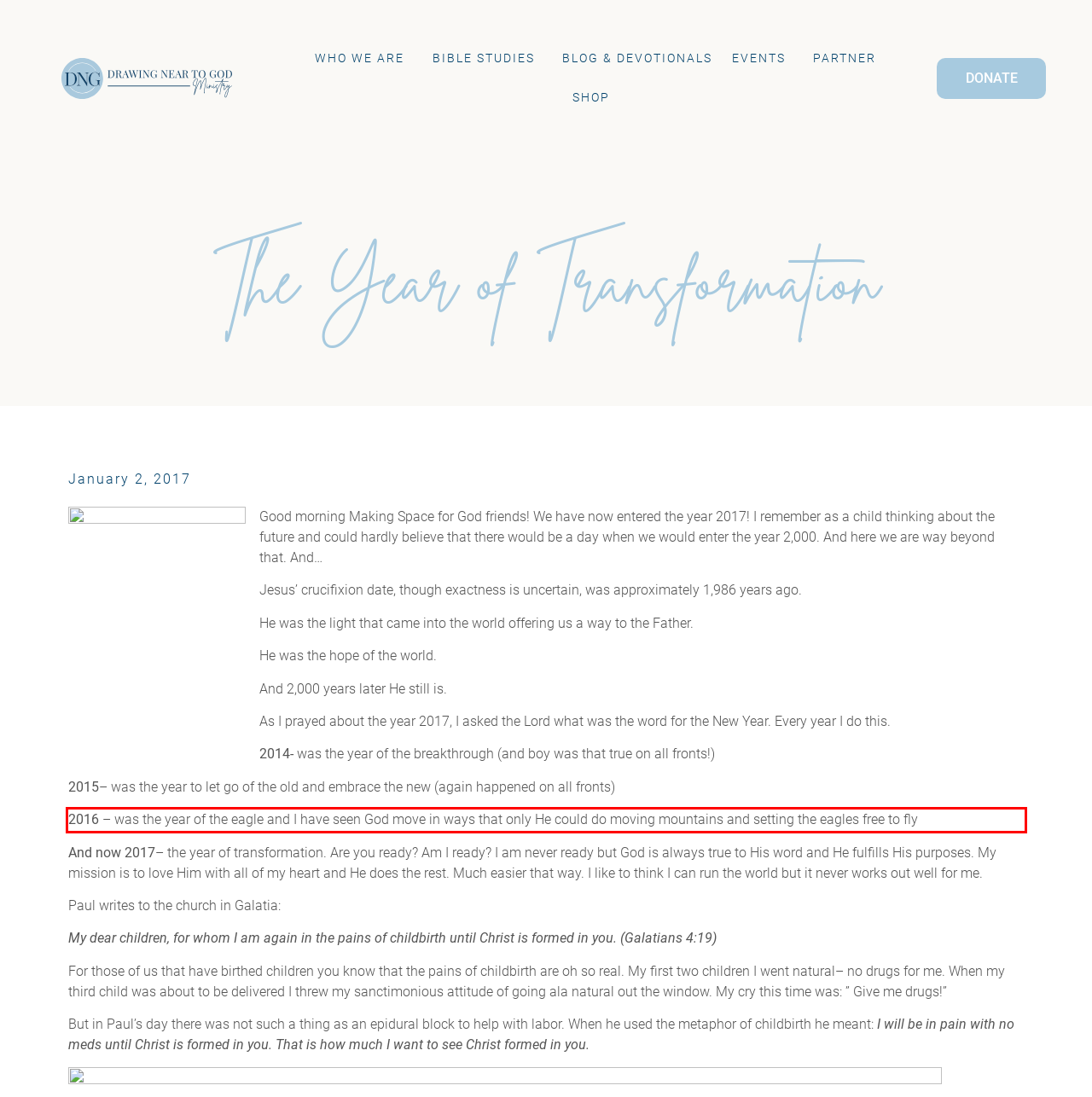Given a screenshot of a webpage with a red bounding box, please identify and retrieve the text inside the red rectangle.

2016 – was the year of the eagle and I have seen God move in ways that only He could do moving mountains and setting the eagles free to fly